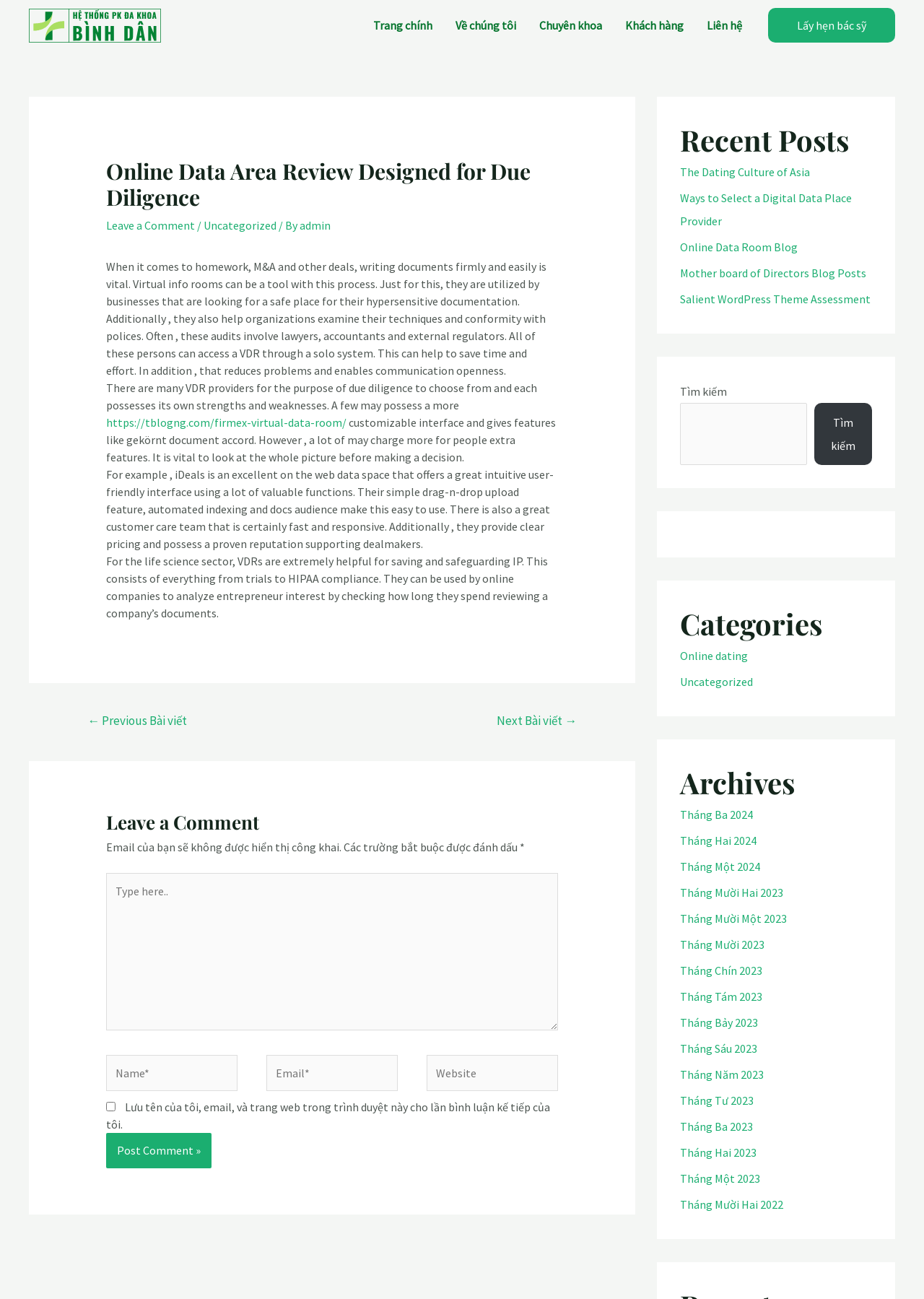Please specify the bounding box coordinates of the clickable region to carry out the following instruction: "Click the 'Lấy hẹn bác sỹ' link". The coordinates should be four float numbers between 0 and 1, in the format [left, top, right, bottom].

[0.831, 0.006, 0.969, 0.033]